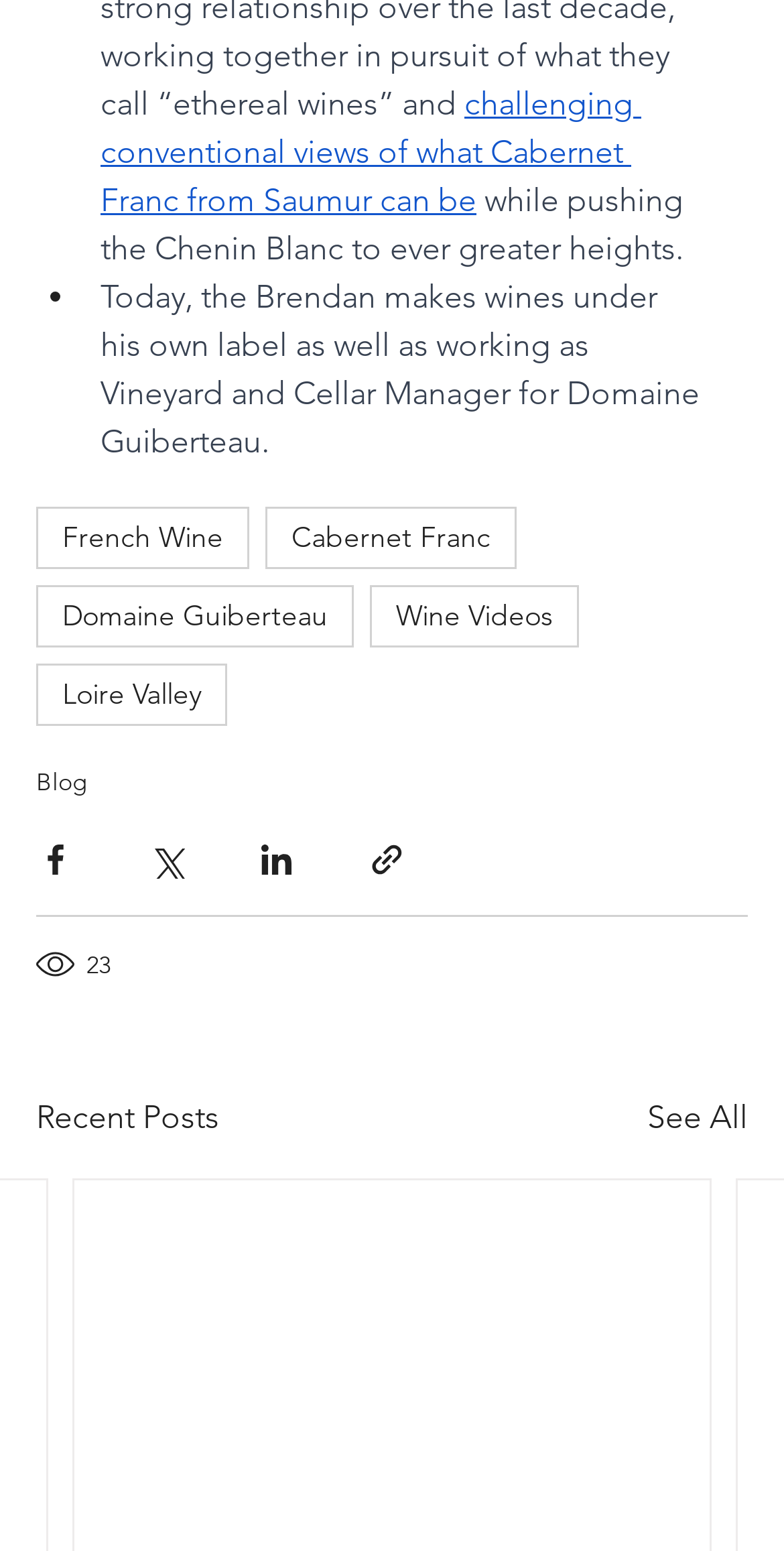Reply to the question with a single word or phrase:
How many views does the post have?

23 views